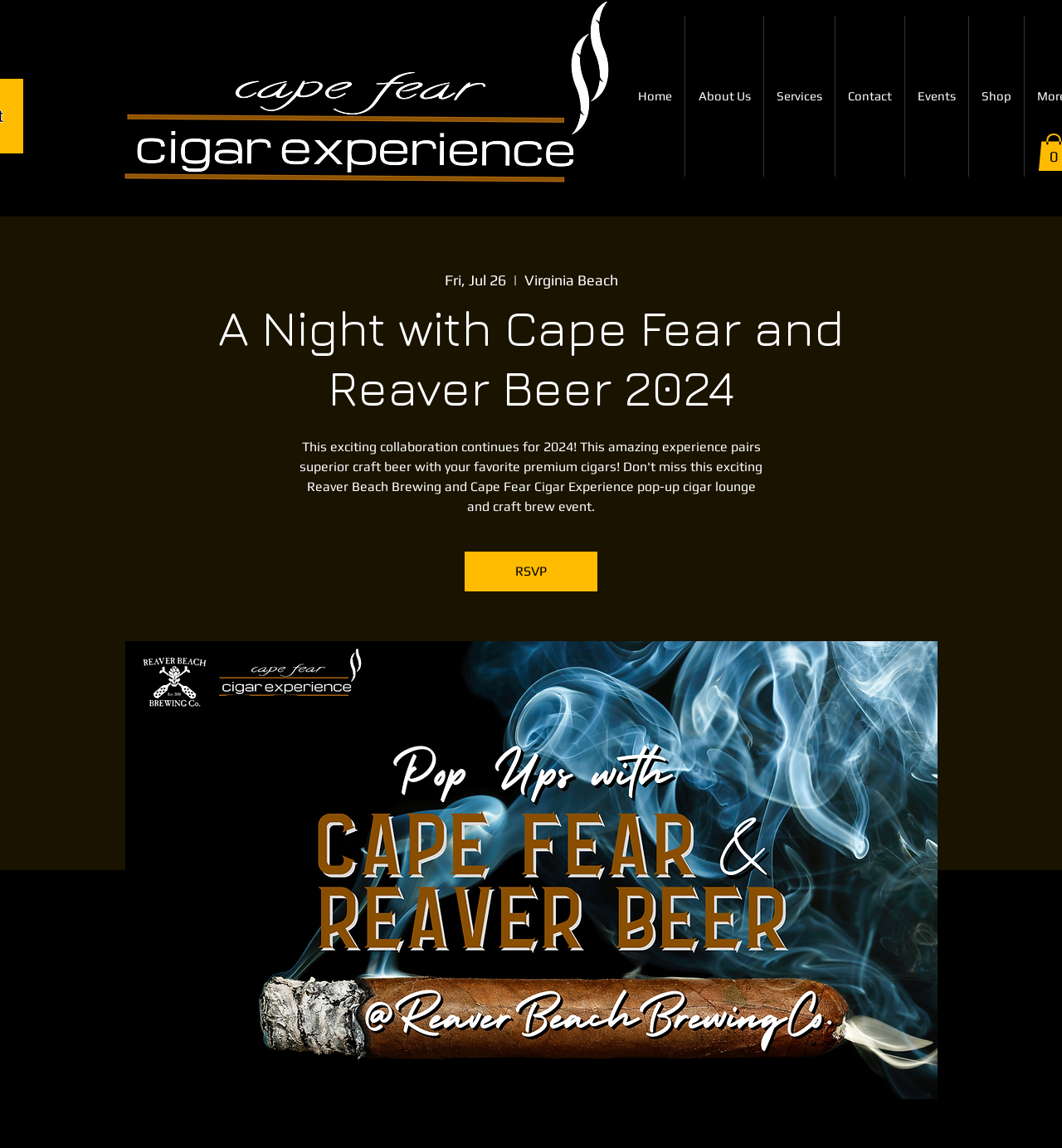Determine the bounding box for the described UI element: "RSVP".

[0.438, 0.48, 0.562, 0.515]